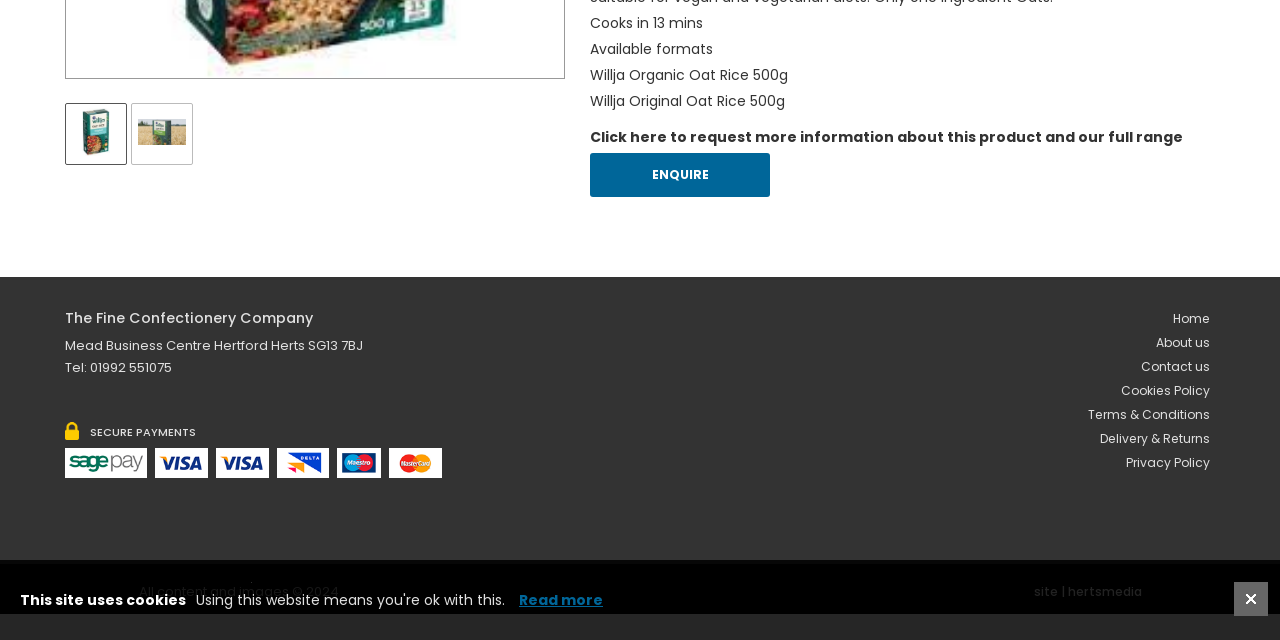Identify the bounding box coordinates for the UI element described as follows: "About us". Ensure the coordinates are four float numbers between 0 and 1, formatted as [left, top, right, bottom].

[0.816, 0.517, 0.949, 0.555]